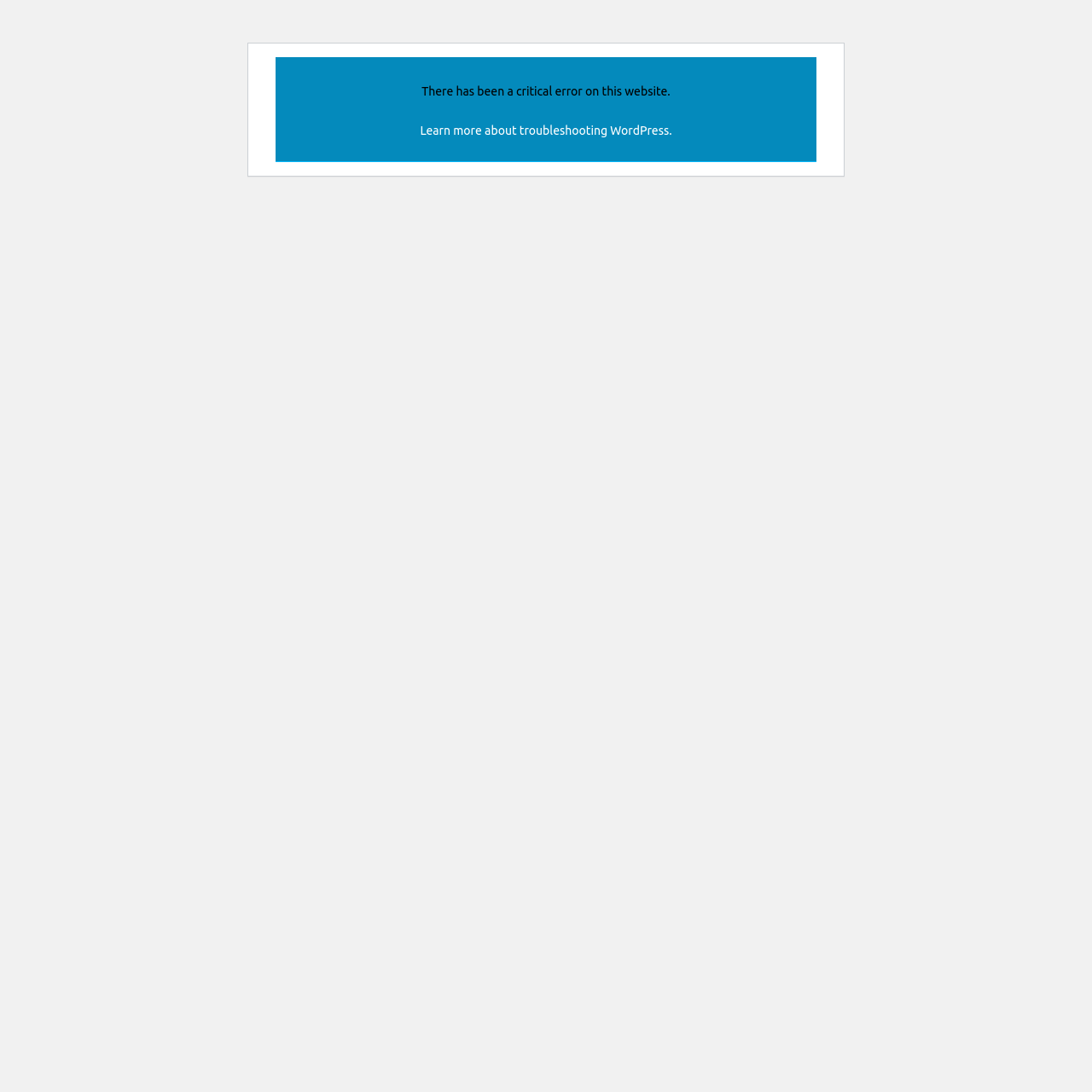Give the bounding box coordinates for this UI element: "Learn more about troubleshooting WordPress.". The coordinates should be four float numbers between 0 and 1, arranged as [left, top, right, bottom].

[0.385, 0.113, 0.615, 0.126]